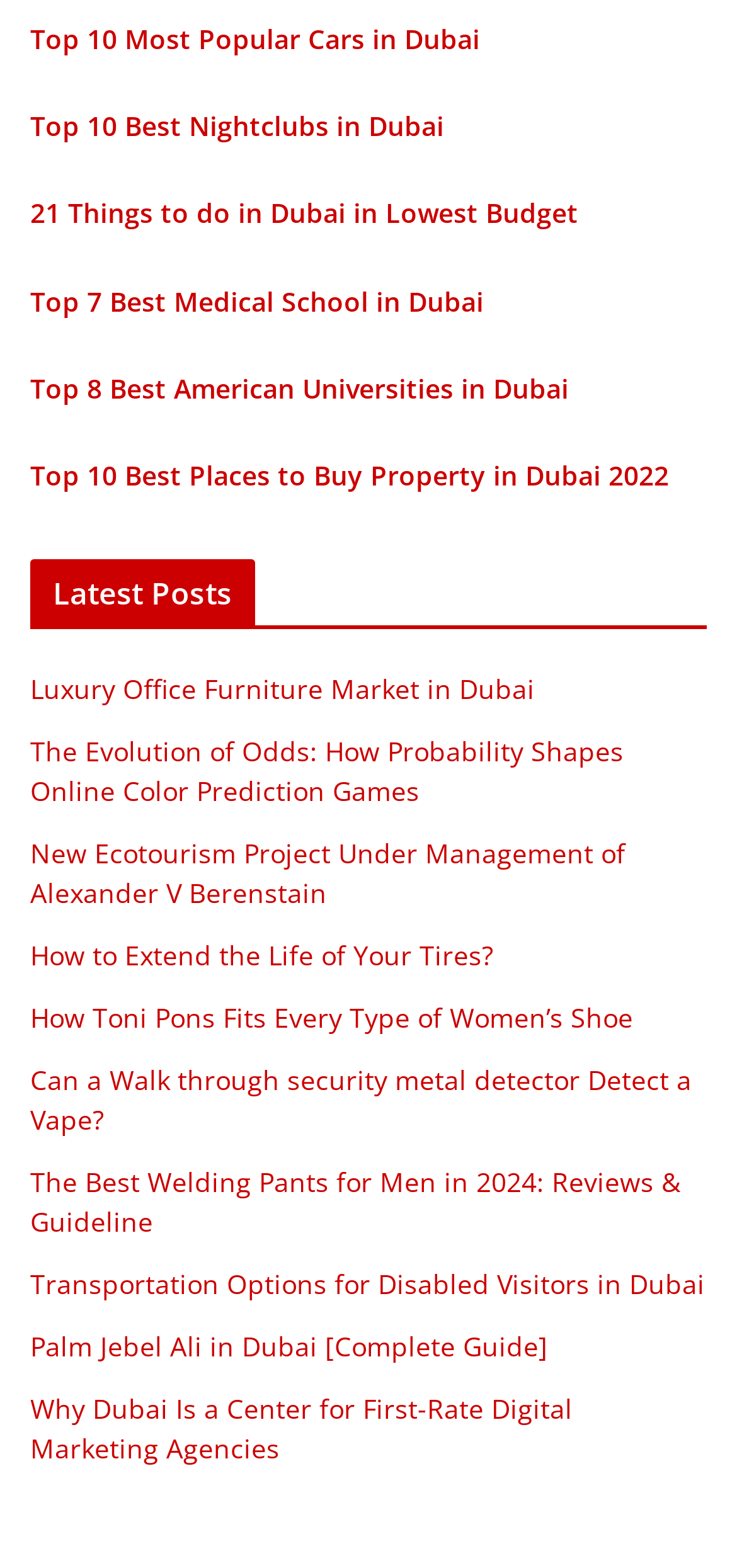Use one word or a short phrase to answer the question provided: 
What is the topic of the first link?

Cars in Dubai